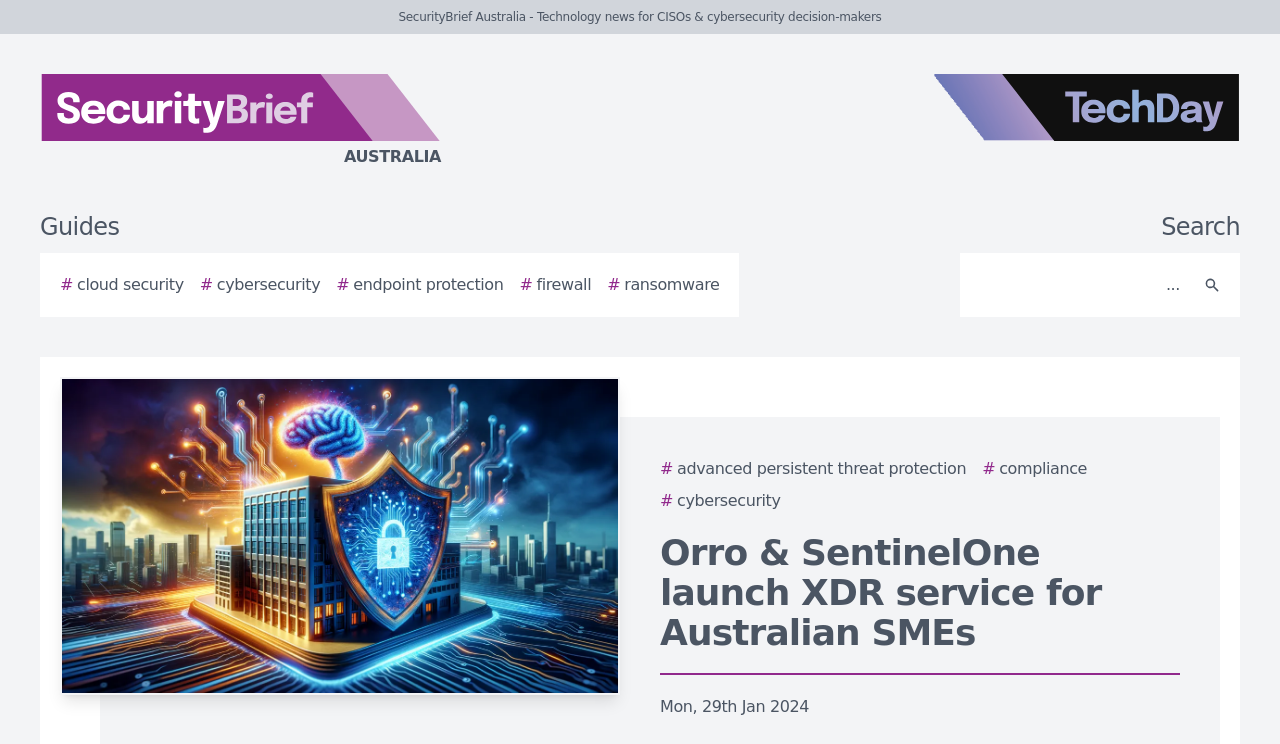Find the bounding box coordinates for the HTML element specified by: "# Advanced Persistent Threat Protection".

[0.516, 0.614, 0.755, 0.647]